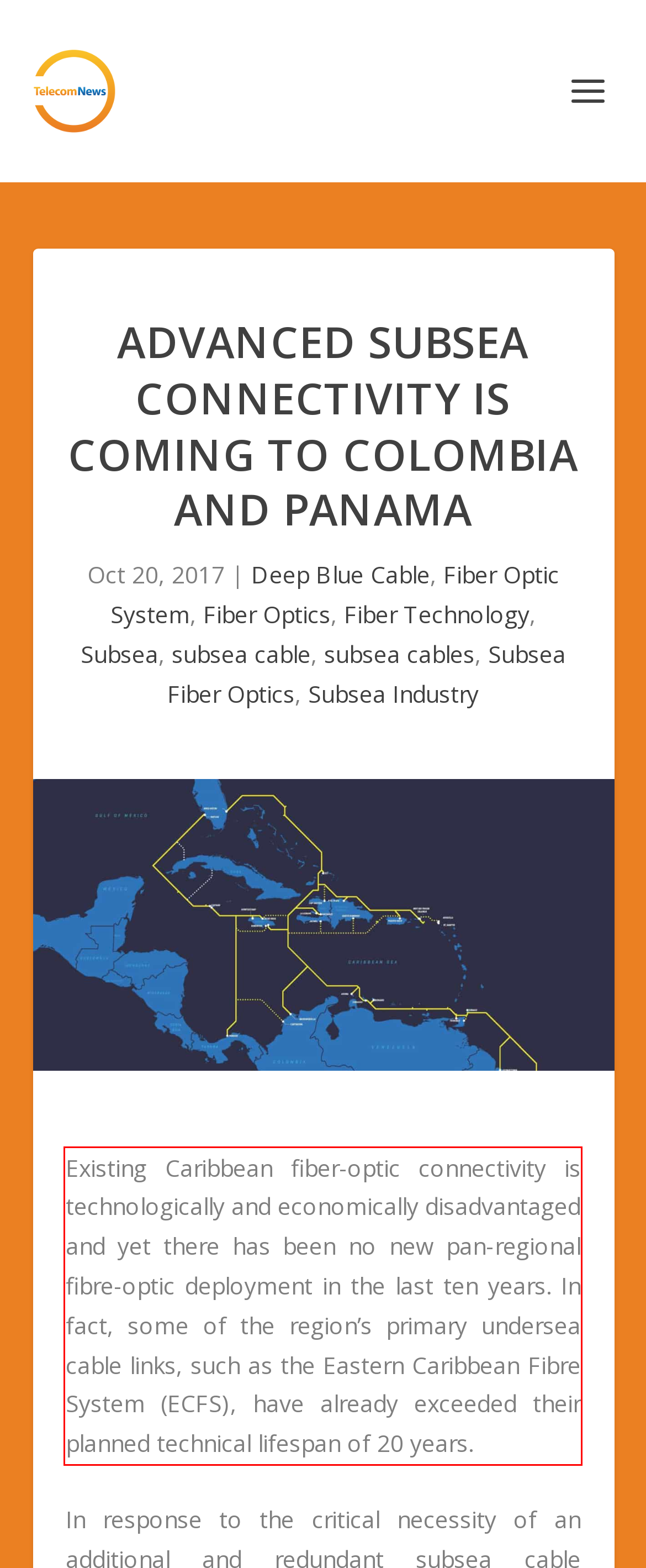Look at the webpage screenshot and recognize the text inside the red bounding box.

Existing Caribbean fiber-optic connectivity is technologically and economically disadvantaged and yet there has been no new pan-regional fibre-optic deployment in the last ten years. In fact, some of the region’s primary undersea cable links, such as the Eastern Caribbean Fibre System (ECFS), have already exceeded their planned technical lifespan of 20 years.